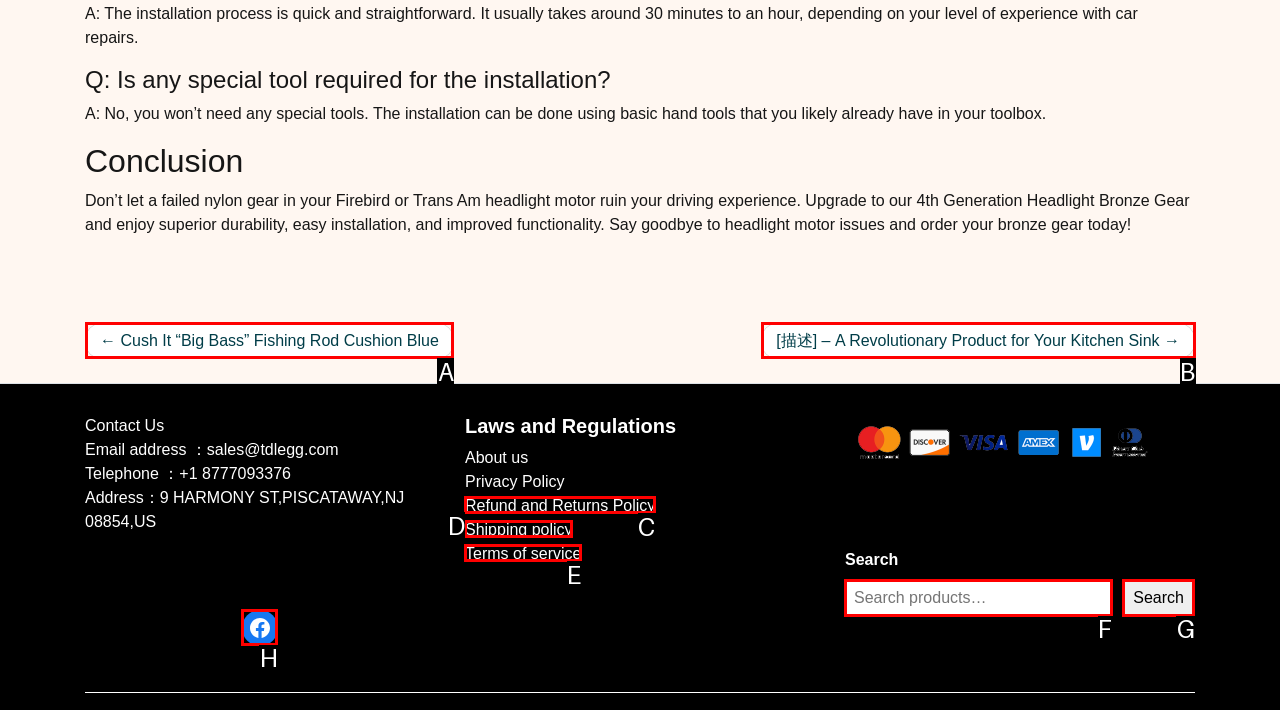Tell me which letter I should select to achieve the following goal: Click on the 'Facebook' link
Answer with the corresponding letter from the provided options directly.

H